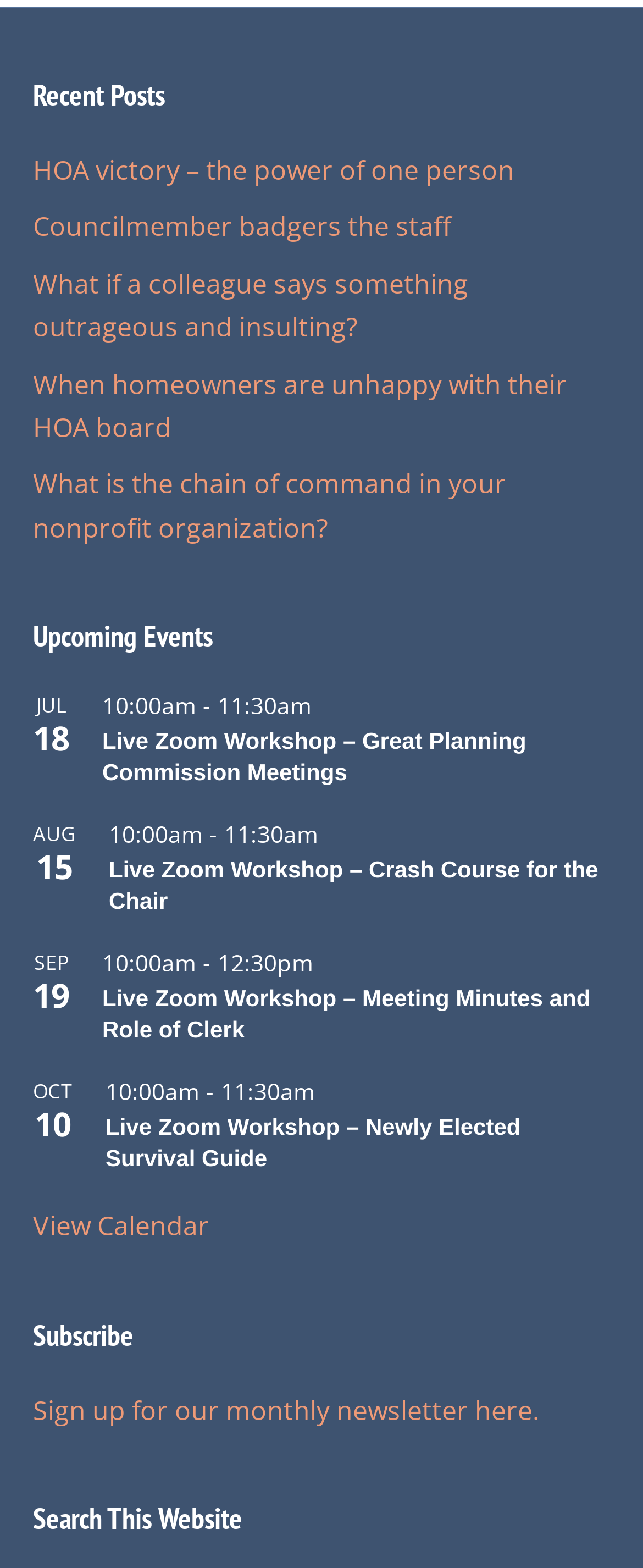What type of events are listed on the webpage?
Please provide a single word or phrase in response based on the screenshot.

Workshops and meetings